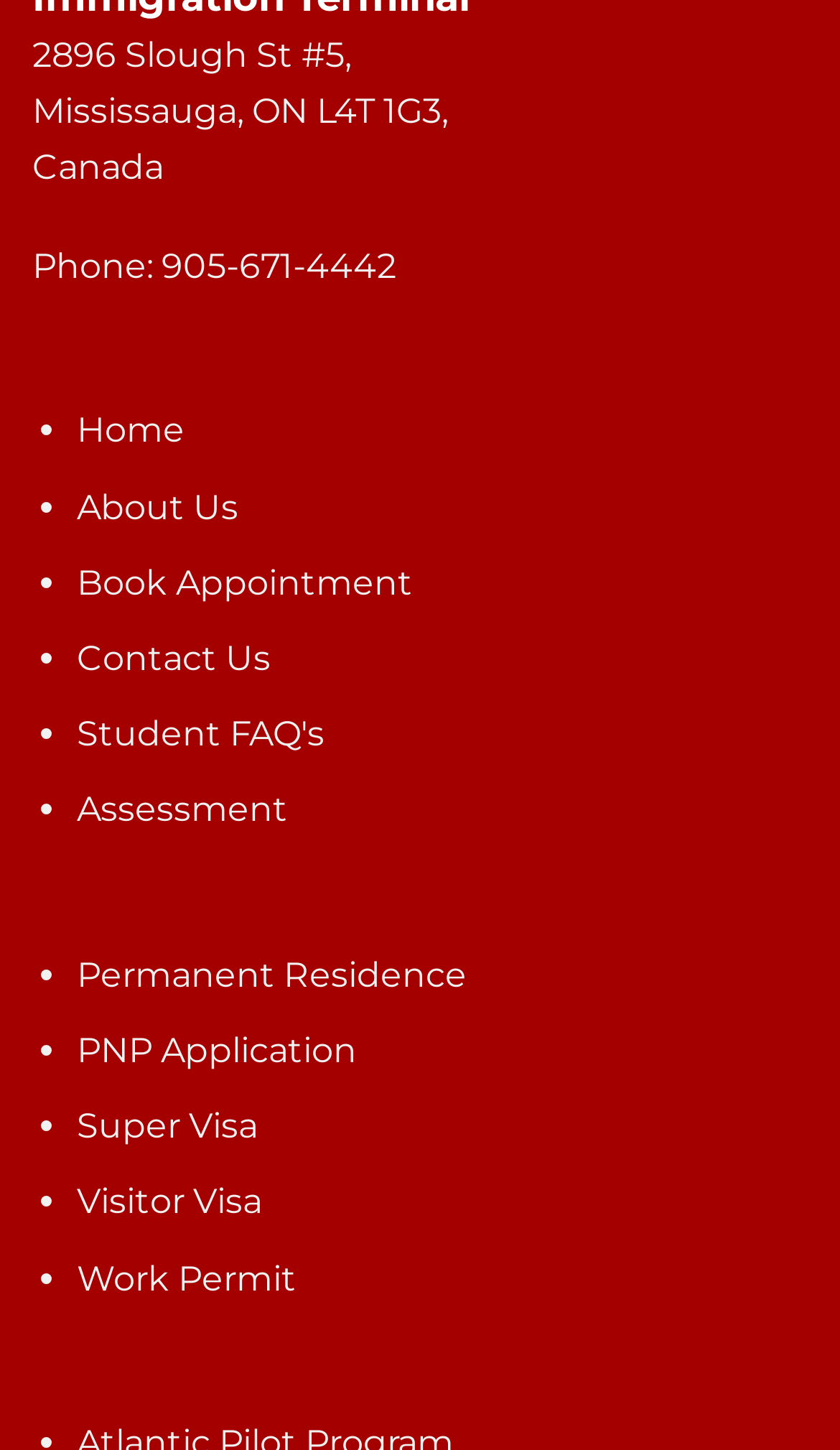Determine the bounding box coordinates for the clickable element required to fulfill the instruction: "Click Student FAQ's". Provide the coordinates as four float numbers between 0 and 1, i.e., [left, top, right, bottom].

[0.092, 0.492, 0.387, 0.52]